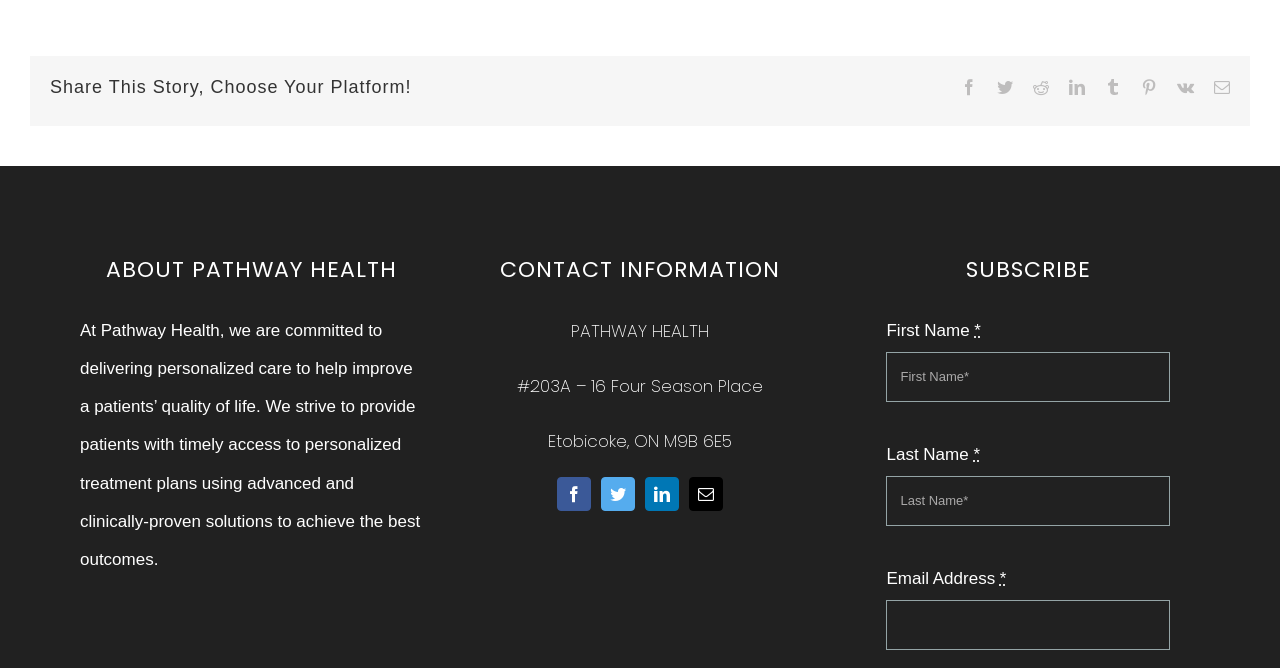What social media platforms can I share this story on?
Use the information from the screenshot to give a comprehensive response to the question.

The webpage allows users to share the story on various social media platforms, including Facebook, Twitter, Reddit, LinkedIn, Tumblr, Pinterest, Vk, and Email, as shown in the 'Share This Story, Choose Your Platform!' section.